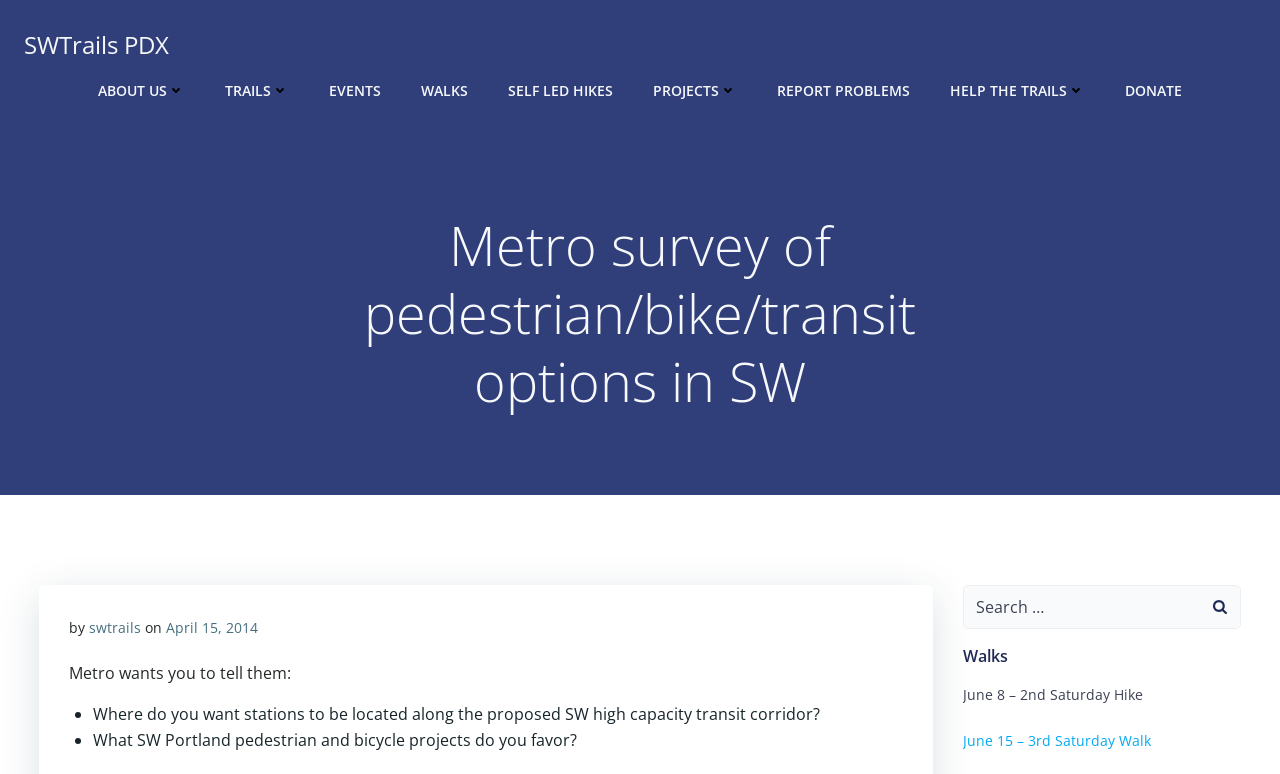Predict the bounding box for the UI component with the following description: "Trails".

[0.176, 0.103, 0.226, 0.13]